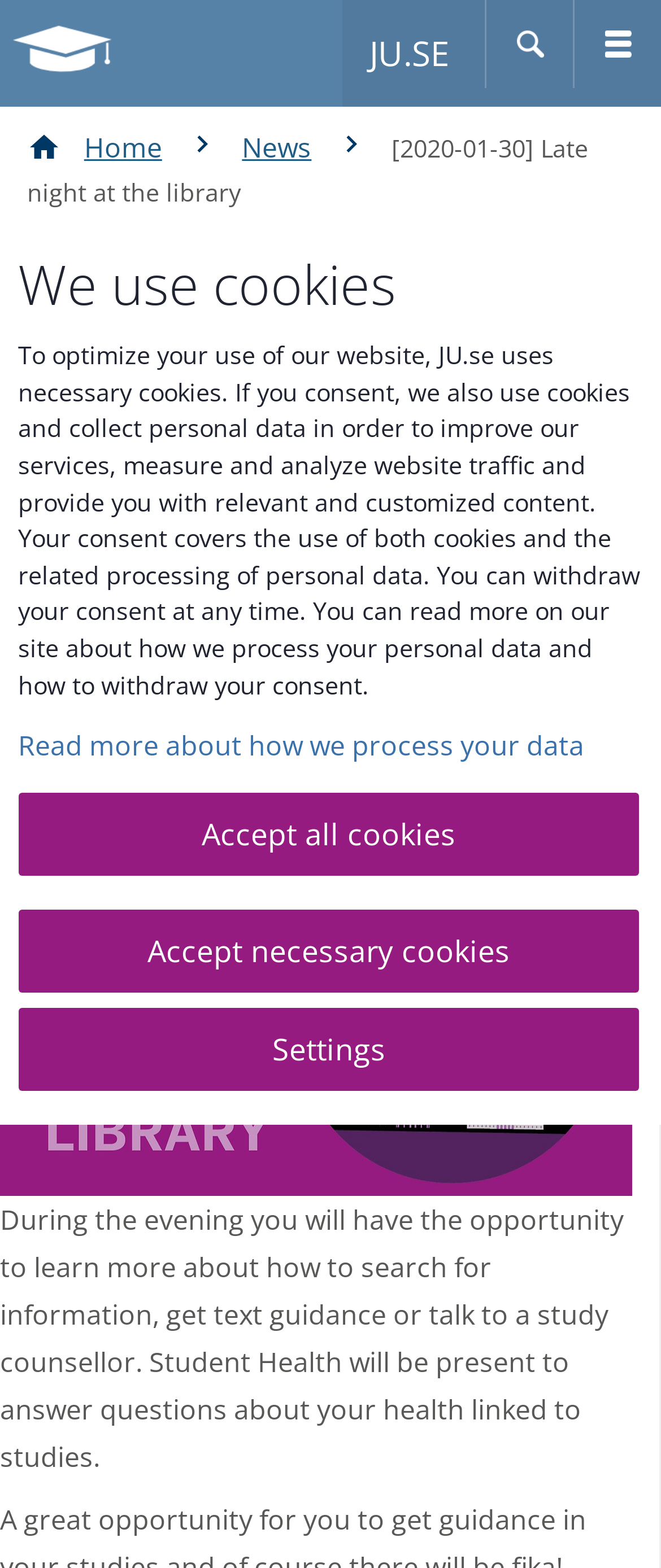Please analyze the image and give a detailed answer to the question:
What is the event happening on 4 February?

I found the answer by looking at the StaticText element with the bounding box coordinates [0.0, 0.366, 0.946, 0.533], which contains the text 'On Tuesday, 4 February, at 17.00-20.00 the University Library invites you to an evening...'. This text describes an event happening on 4 February, which is the 'Late night at the library'.